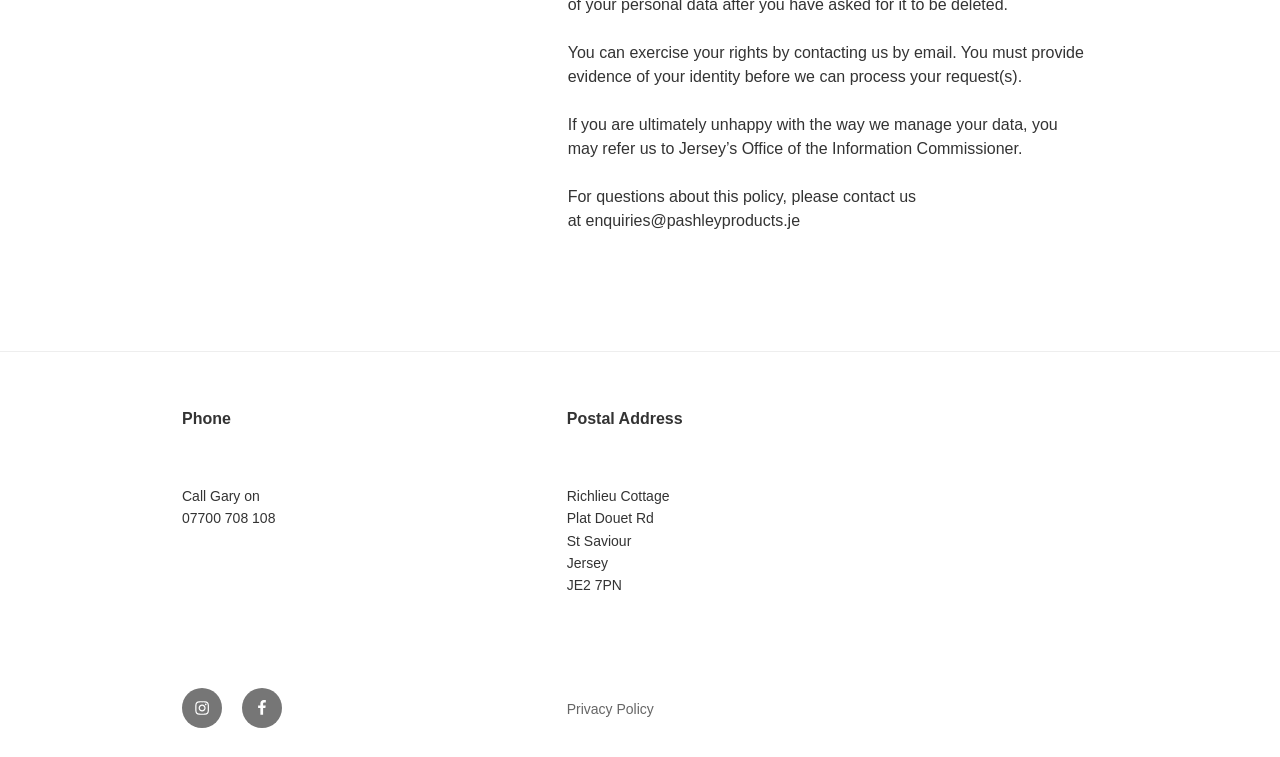Look at the image and give a detailed response to the following question: How can users exercise their rights?

According to the webpage, users can exercise their rights by contacting the website administrators via email, but they must provide evidence of their identity before their request can be processed.